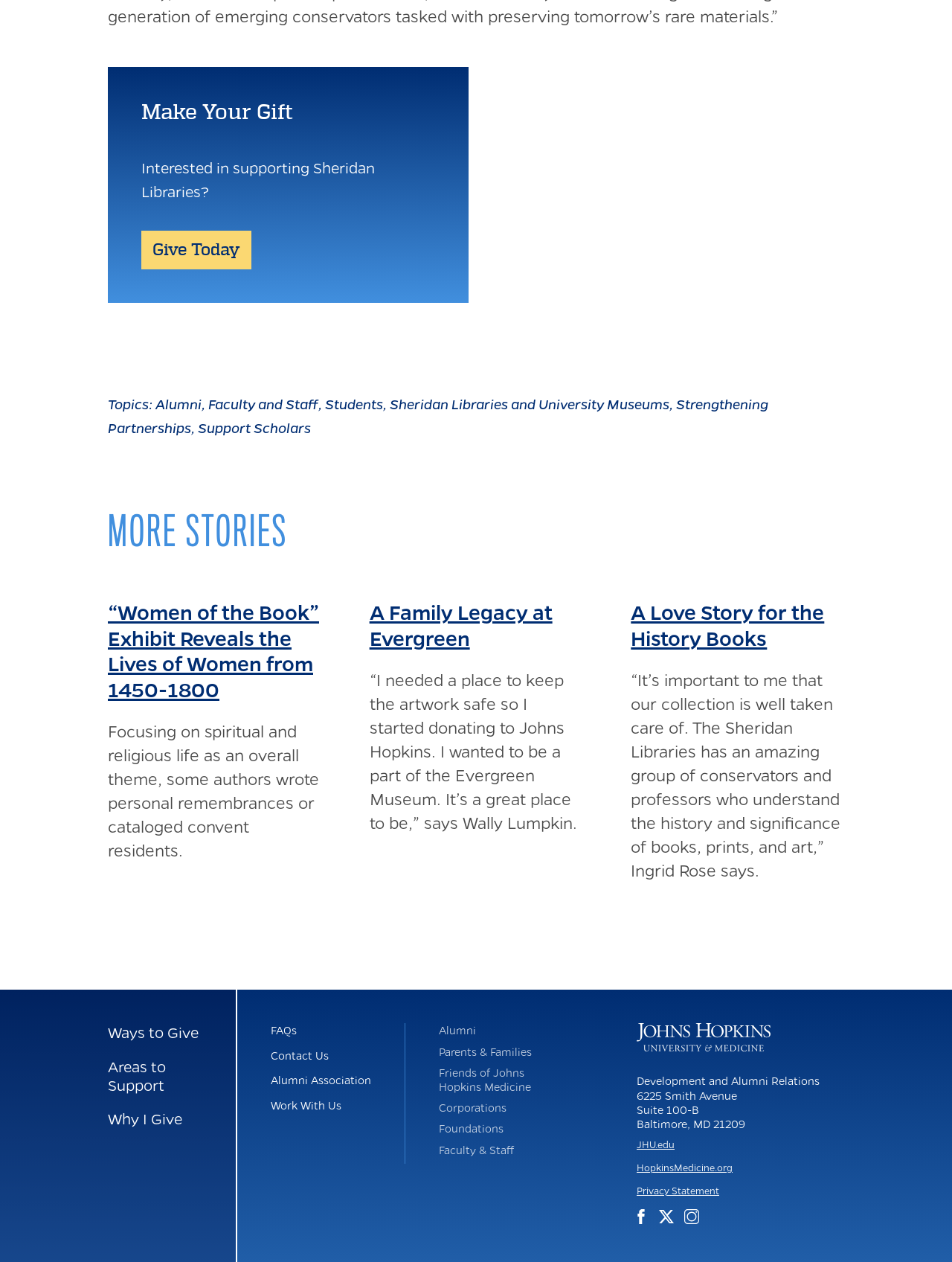Identify the bounding box coordinates of the region that should be clicked to execute the following instruction: "Learn about 'A Family Legacy at Evergreen'".

[0.388, 0.475, 0.612, 0.516]